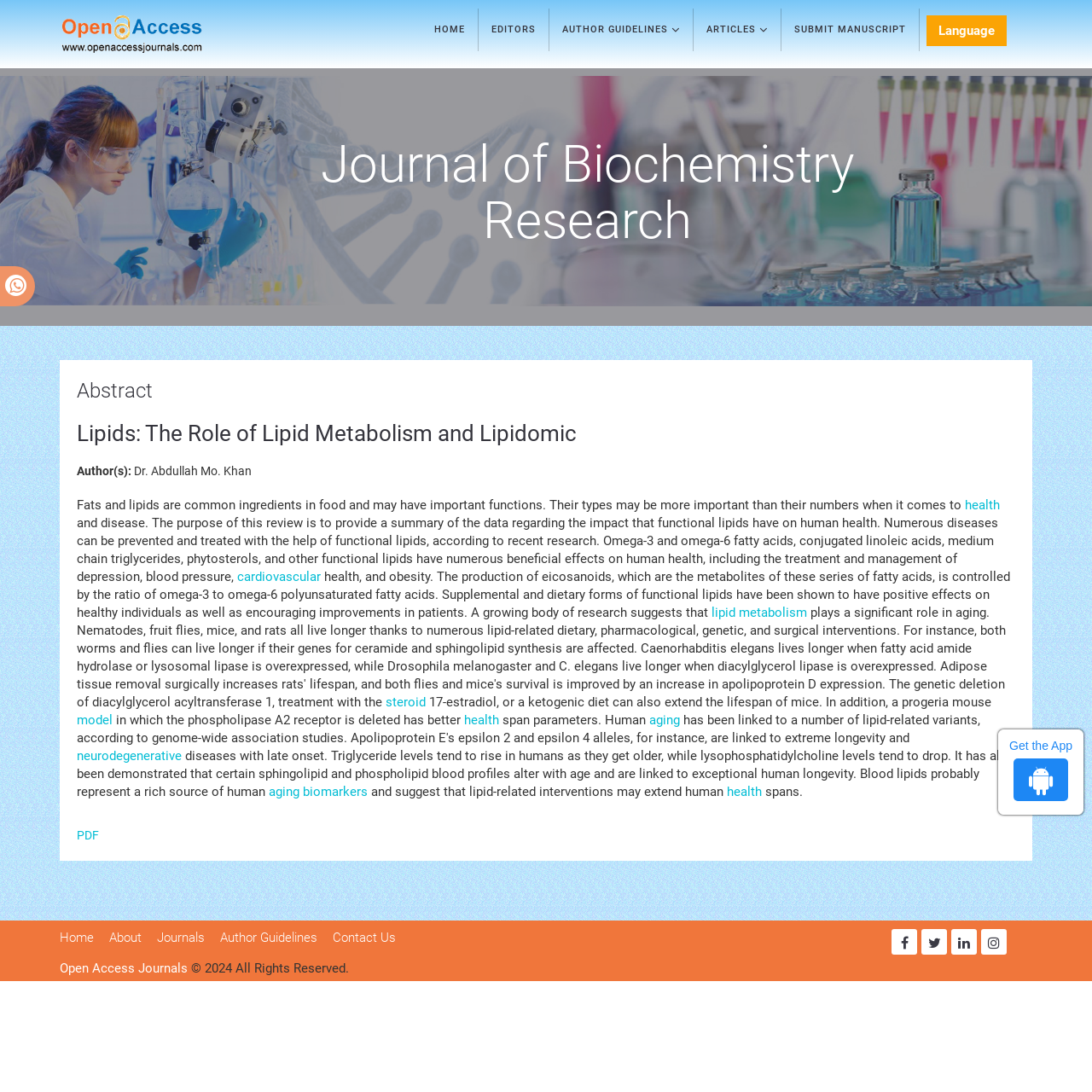What is the effect of omega-3 and omega-6 fatty acids on human health?
Please answer the question with as much detail as possible using the screenshot.

I found the answer by reading the static text element with the text 'Omega-3 and omega-6 fatty acids, conjugated linoleic acids, medium chain triglycerides, phytosterols, and other functional lipids have numerous beneficial effects on human health, including the treatment and management of depression, blood pressure, and obesity.'.